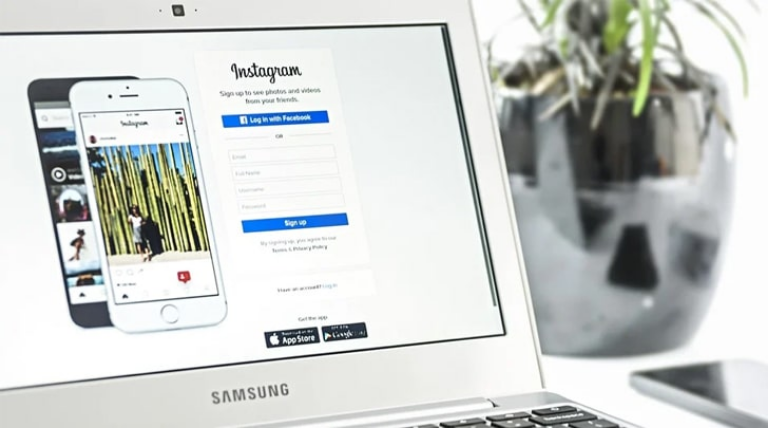Please respond in a single word or phrase: 
What is the background of the image?

Blurred modern indoor setting with greenery